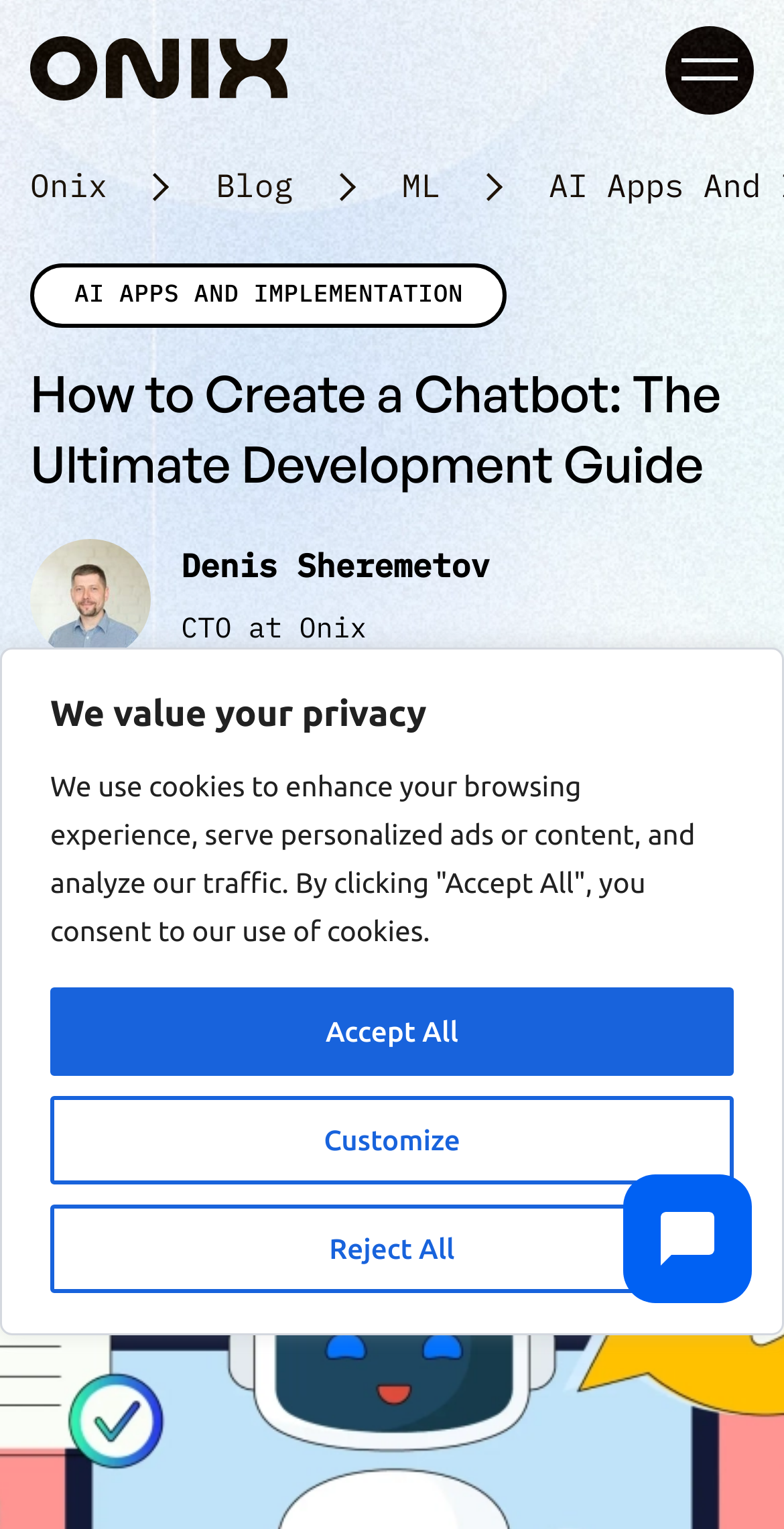Detail the webpage's structure and highlights in your description.

This webpage is about a development guide on how to create a chatbot. At the top, there is a privacy notice with three buttons: "Customize", "Reject All", and "Accept All". Below the notice, there is a logo and a navigation menu with links to "Onix", "Blog", "ML", and their corresponding icons.

The main content of the webpage is divided into two sections. The first section has a background image and a heading that reads "How to Create a Chatbot: The Ultimate Development Guide". Below the heading, there is an image of the author, Denis Sheremetov, who is the CTO at Onix, along with his photo and a link to his profile. There is also information about the writer, Anastasiia Diachenko, and the publication date, March 15, 2024.

The second section has a series of static texts, including the reading time, 16 minutes, and the number of views, 559. There are also social media sharing buttons, allowing users to share the article on LinkedIn, Facebook, and Twitter. Each sharing button has a corresponding icon.

At the very bottom of the webpage, there is an iframe with a chatbot interface.